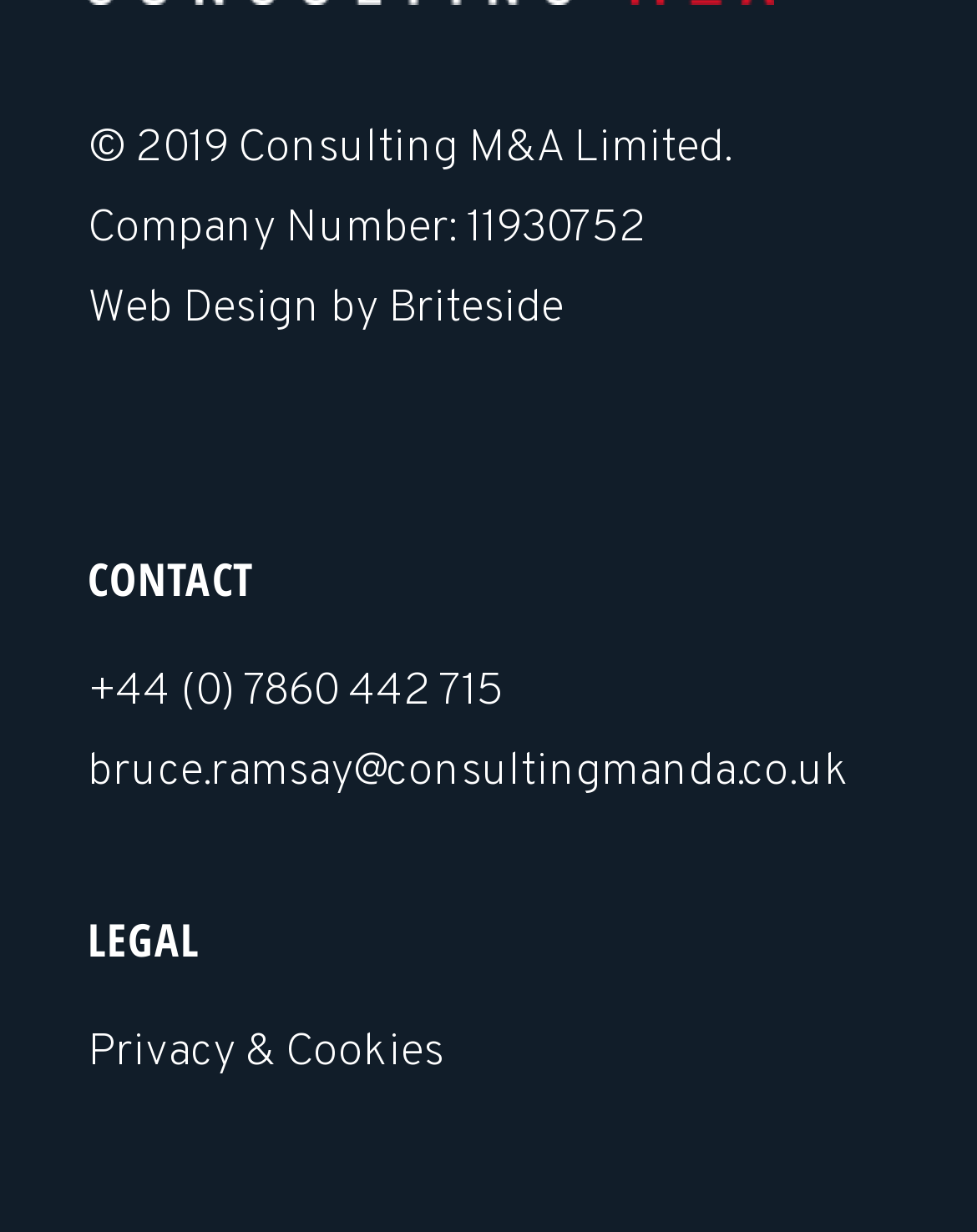What is the phone number to contact?
Provide a comprehensive and detailed answer to the question.

The phone number can be found in the 'CONTACT' section, where it is displayed as '+44 (0) 7860 442 715'.